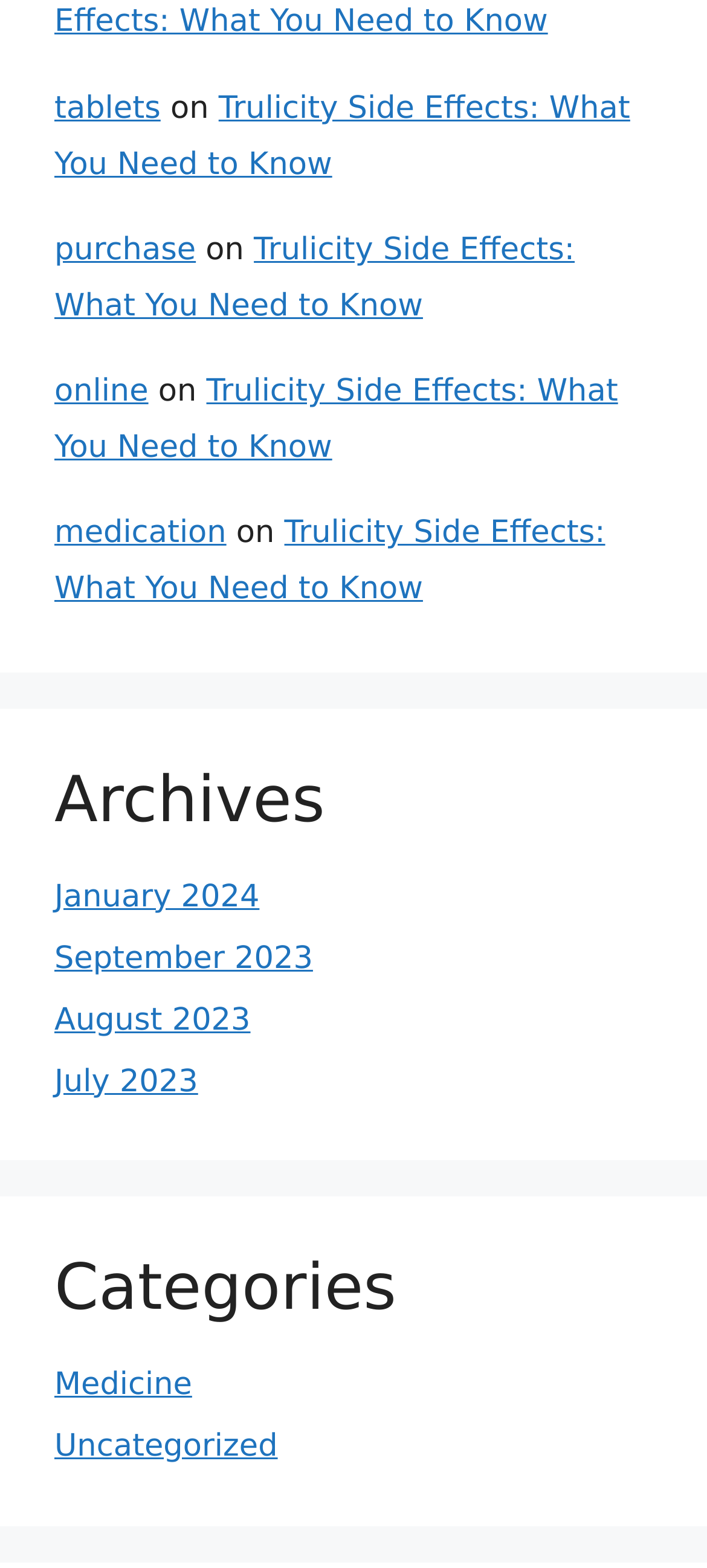Please identify the bounding box coordinates of the clickable region that I should interact with to perform the following instruction: "click on tablets". The coordinates should be expressed as four float numbers between 0 and 1, i.e., [left, top, right, bottom].

[0.077, 0.058, 0.227, 0.081]